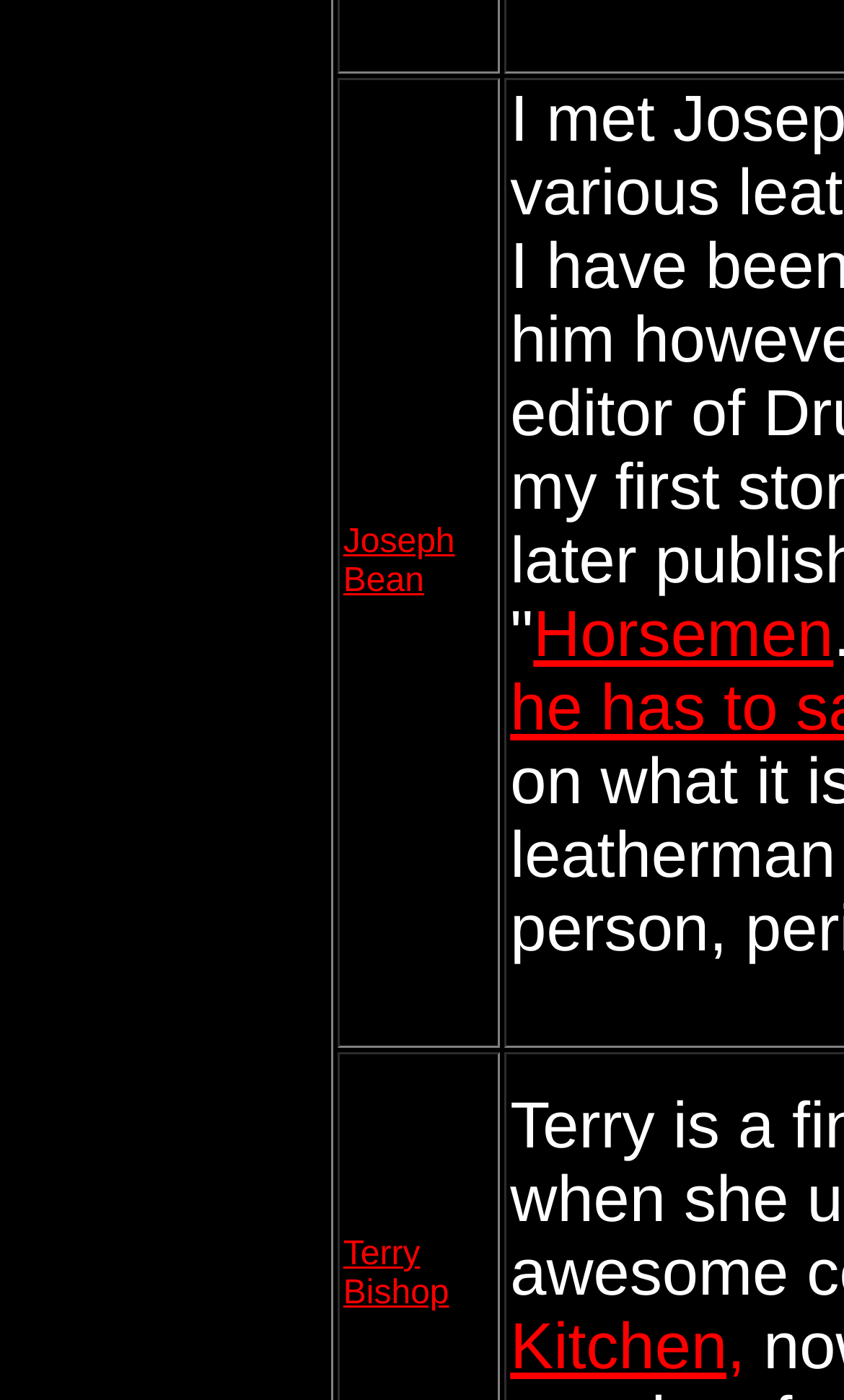Given the description: "Horsemen", determine the bounding box coordinates of the UI element. The coordinates should be formatted as four float numbers between 0 and 1, [left, top, right, bottom].

[0.632, 0.428, 0.987, 0.479]